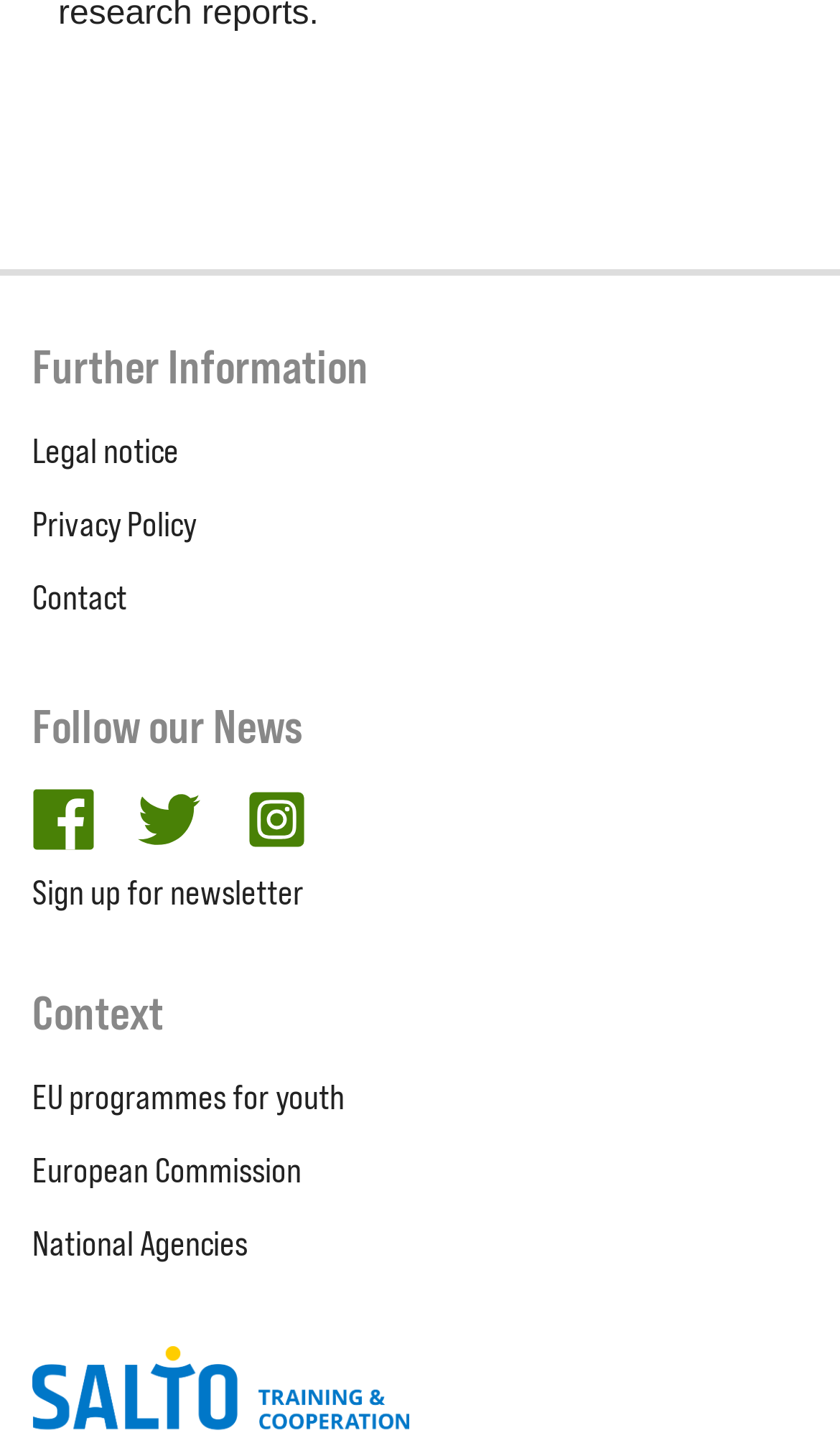Please provide a comprehensive answer to the question below using the information from the image: What is the last link in the 'Context' section?

I looked at the links under the 'Context' heading and found that the last link is 'National Agencies'.